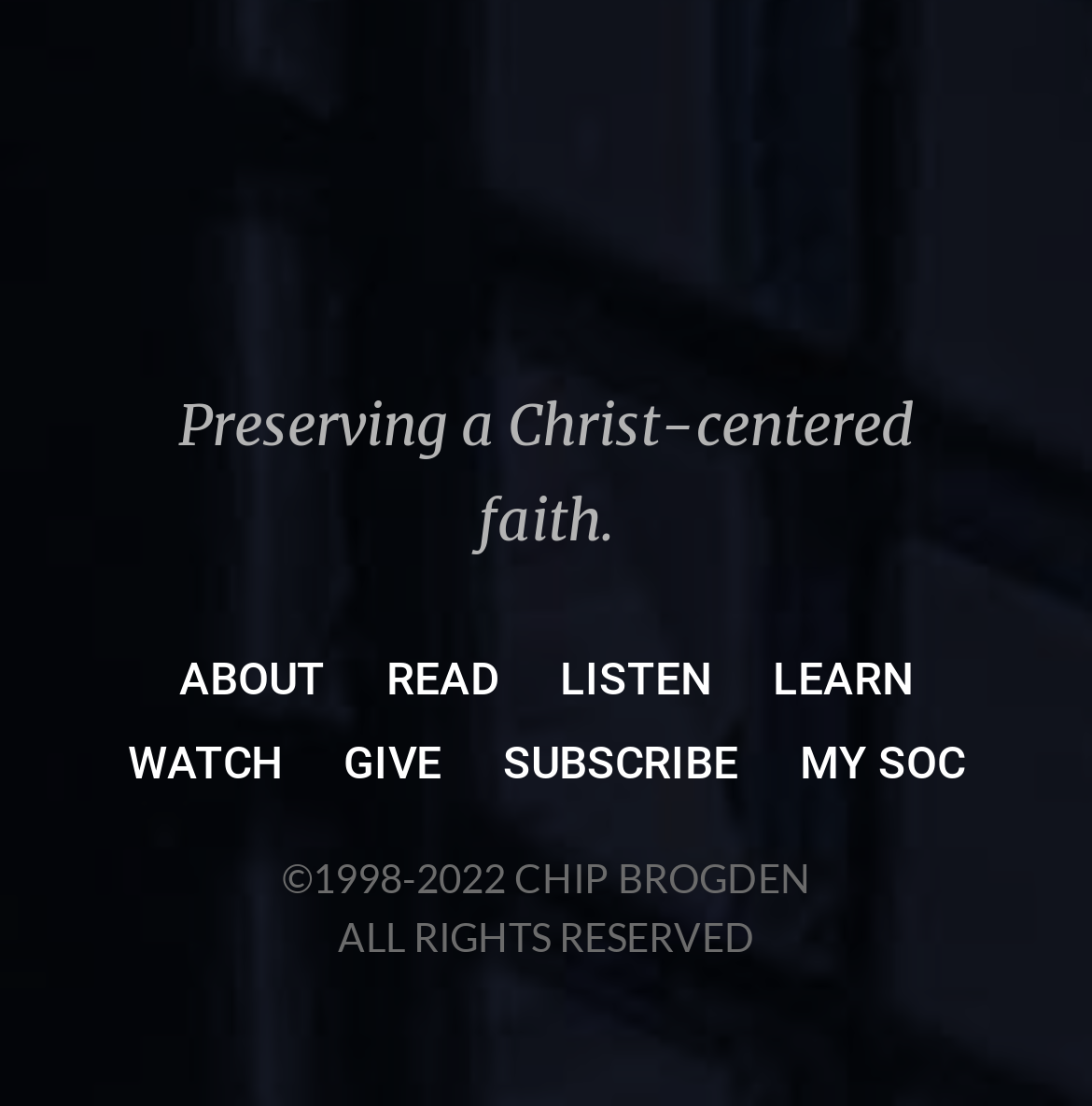Please identify the bounding box coordinates for the region that you need to click to follow this instruction: "Click on ABOUT".

[0.164, 0.598, 0.297, 0.654]